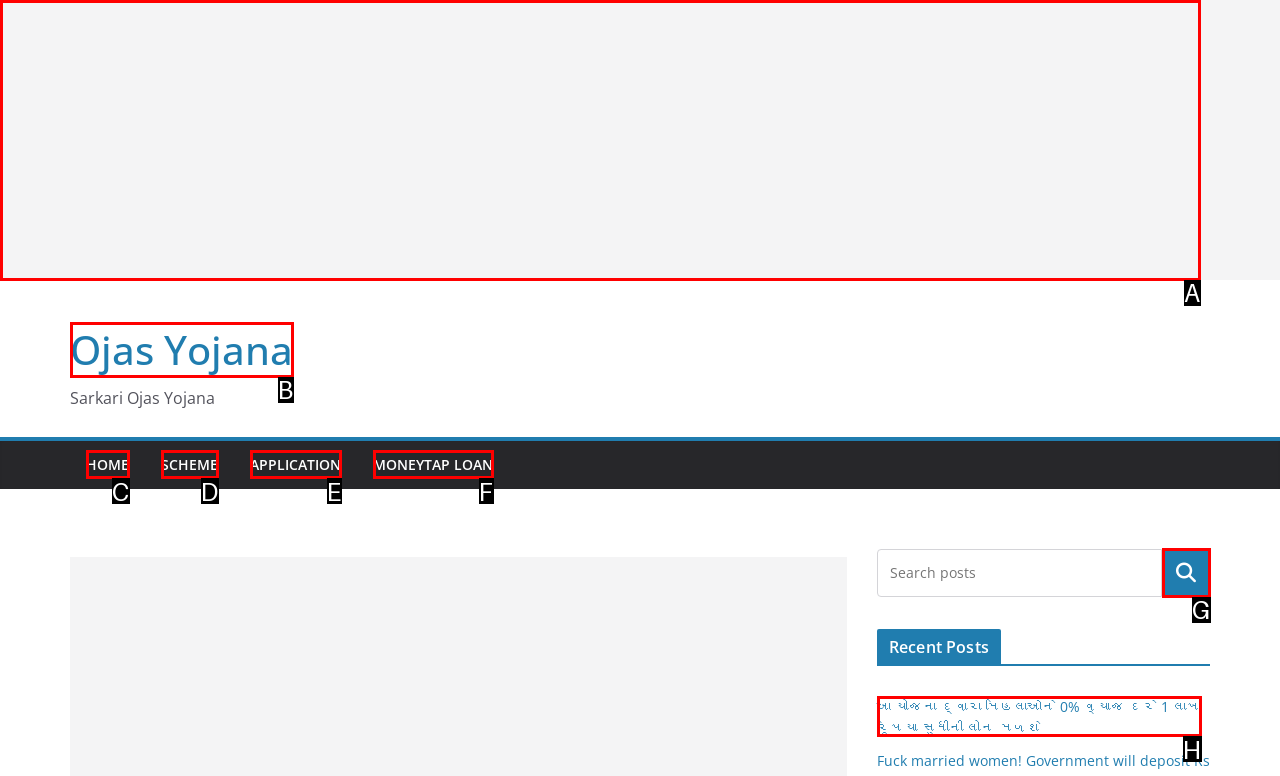Determine the HTML element that aligns with the description: MoneyTap Loan
Answer by stating the letter of the appropriate option from the available choices.

F